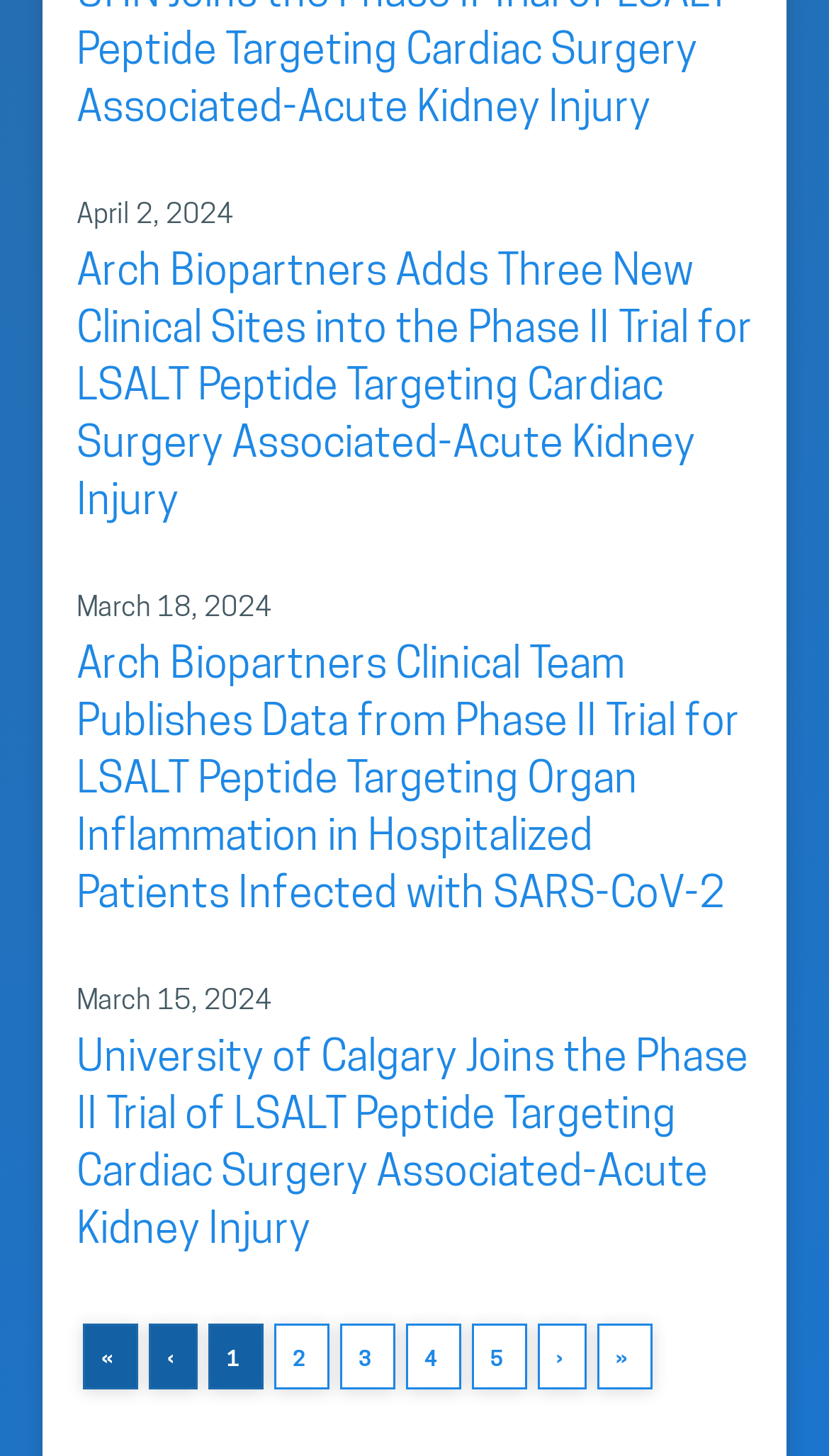What is the topic of the second news article?
From the image, provide a succinct answer in one word or a short phrase.

Phase II trial for LSALT Peptide